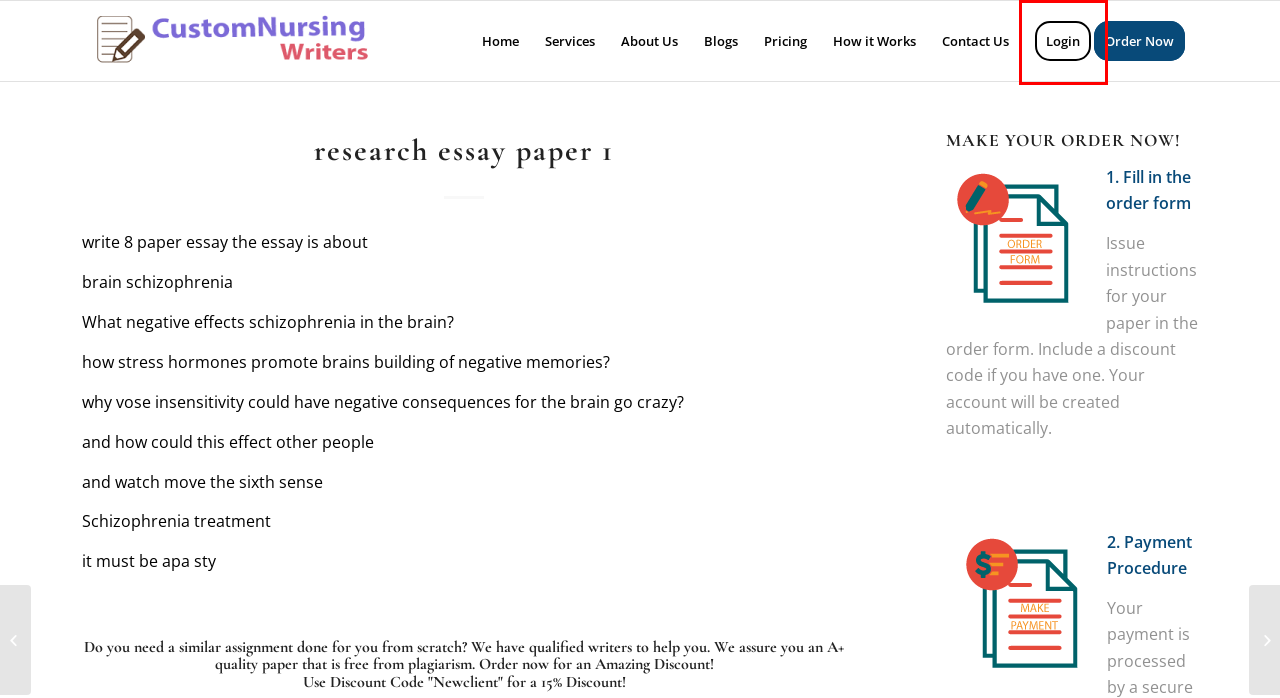Given a webpage screenshot with a red bounding box around a UI element, choose the webpage description that best matches the new webpage after clicking the element within the bounding box. Here are the candidates:
A. ACADEMIC WRITING SERVICES - Custom Nursing Writers
B. How it Works - Custom Nursing Writers
C. Get in touch - Custom Nursing Writers
D. blogs - Custom Nursing Writers
E. customnursingwriters.org
F. Custom Nursing Writers - Custom Nursing Writers
G. assessment questions 4 - Custom Nursing Writers
H. Pricing - Custom Nursing Writers

E